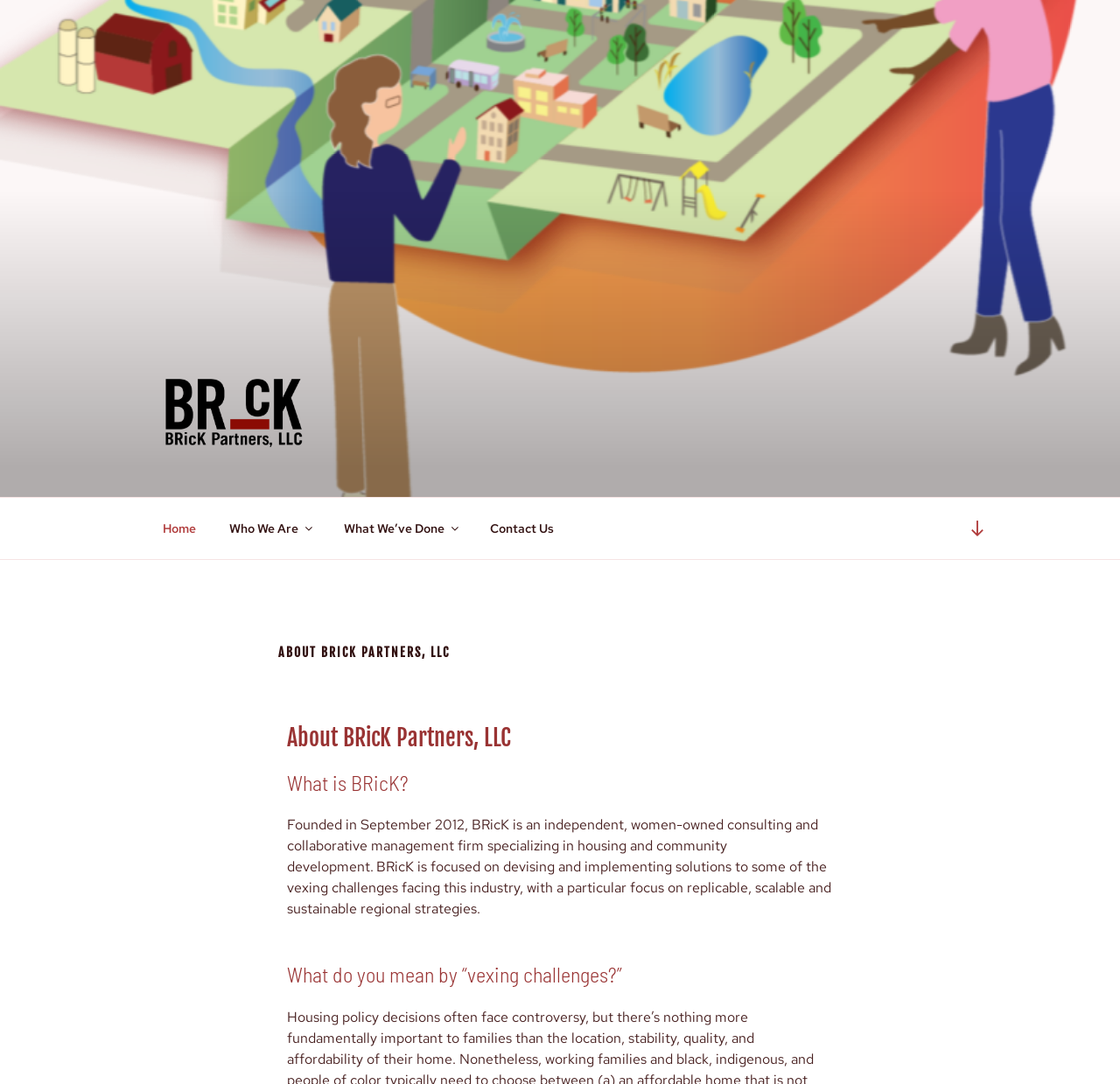Based on the element description Contact Us, identify the bounding box coordinates for the UI element. The coordinates should be in the format (top-left x, top-left y, bottom-right x, bottom-right y) and within the 0 to 1 range.

[0.423, 0.468, 0.508, 0.507]